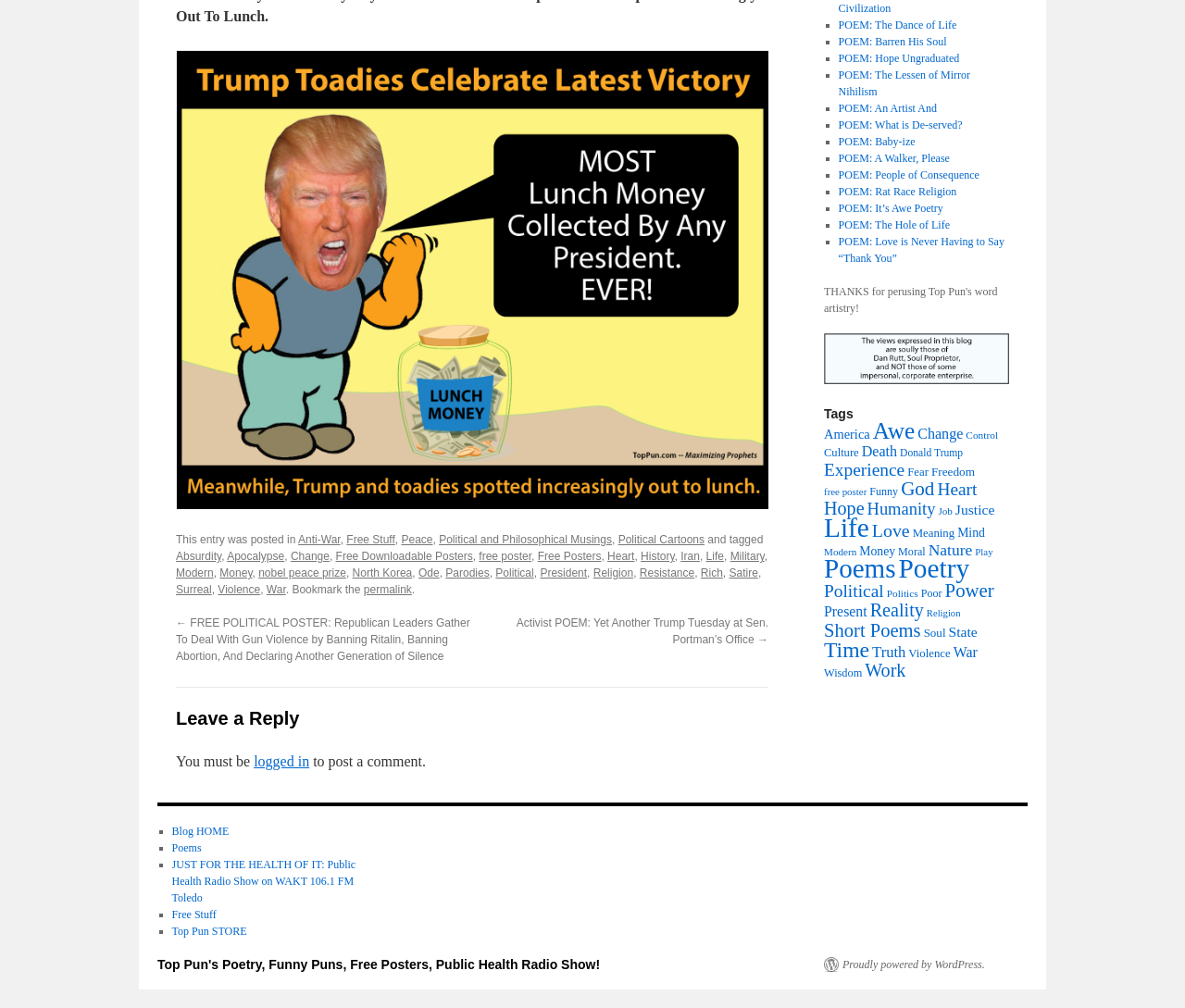Could you locate the bounding box coordinates for the section that should be clicked to accomplish this task: "View the 'Anti-War' category".

[0.252, 0.529, 0.287, 0.542]